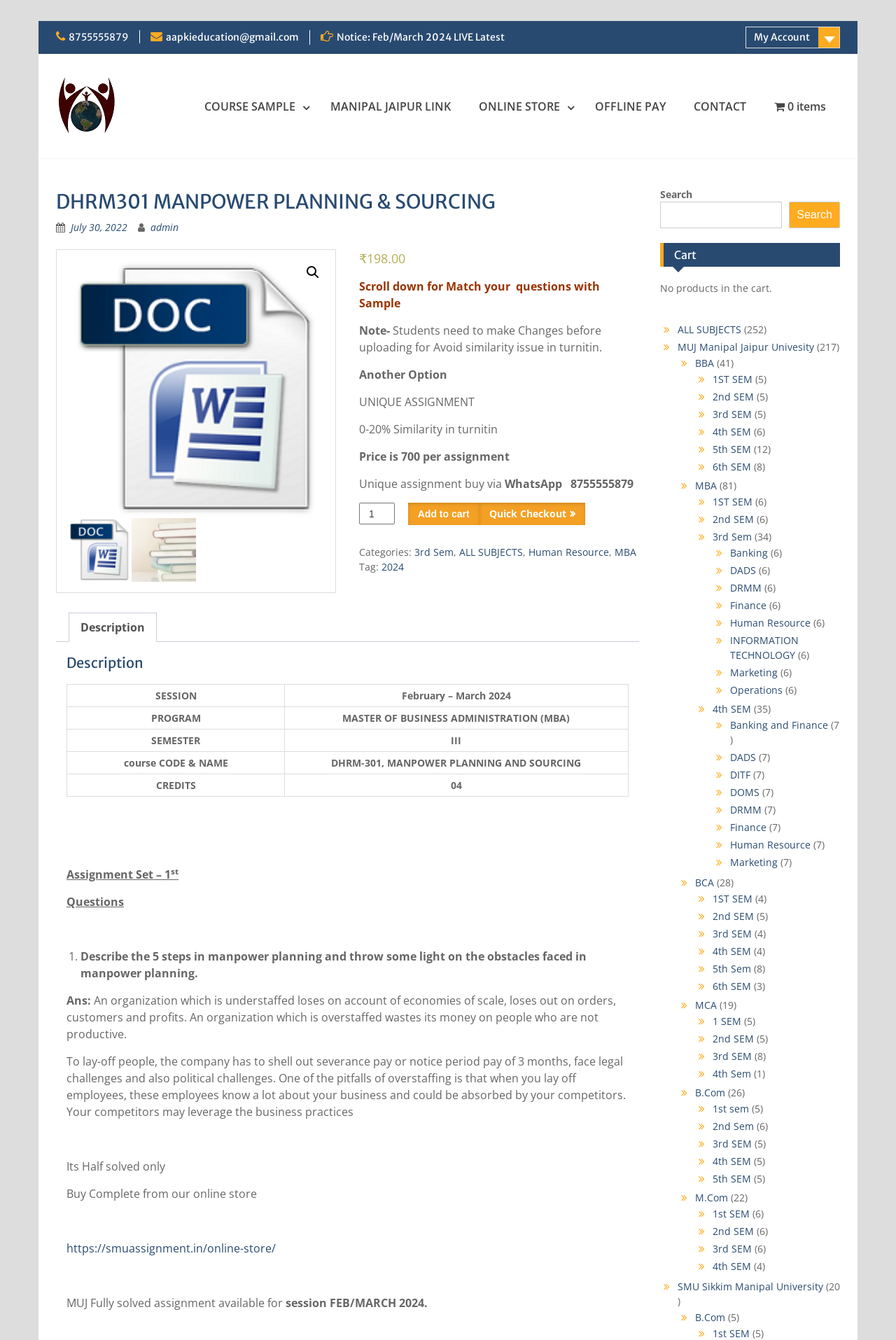What is the semester of the course?
Give a thorough and detailed response to the question.

The semester of the course can be found in the table on the webpage, which provides details about the course. According to the table, the course is in the III semester.